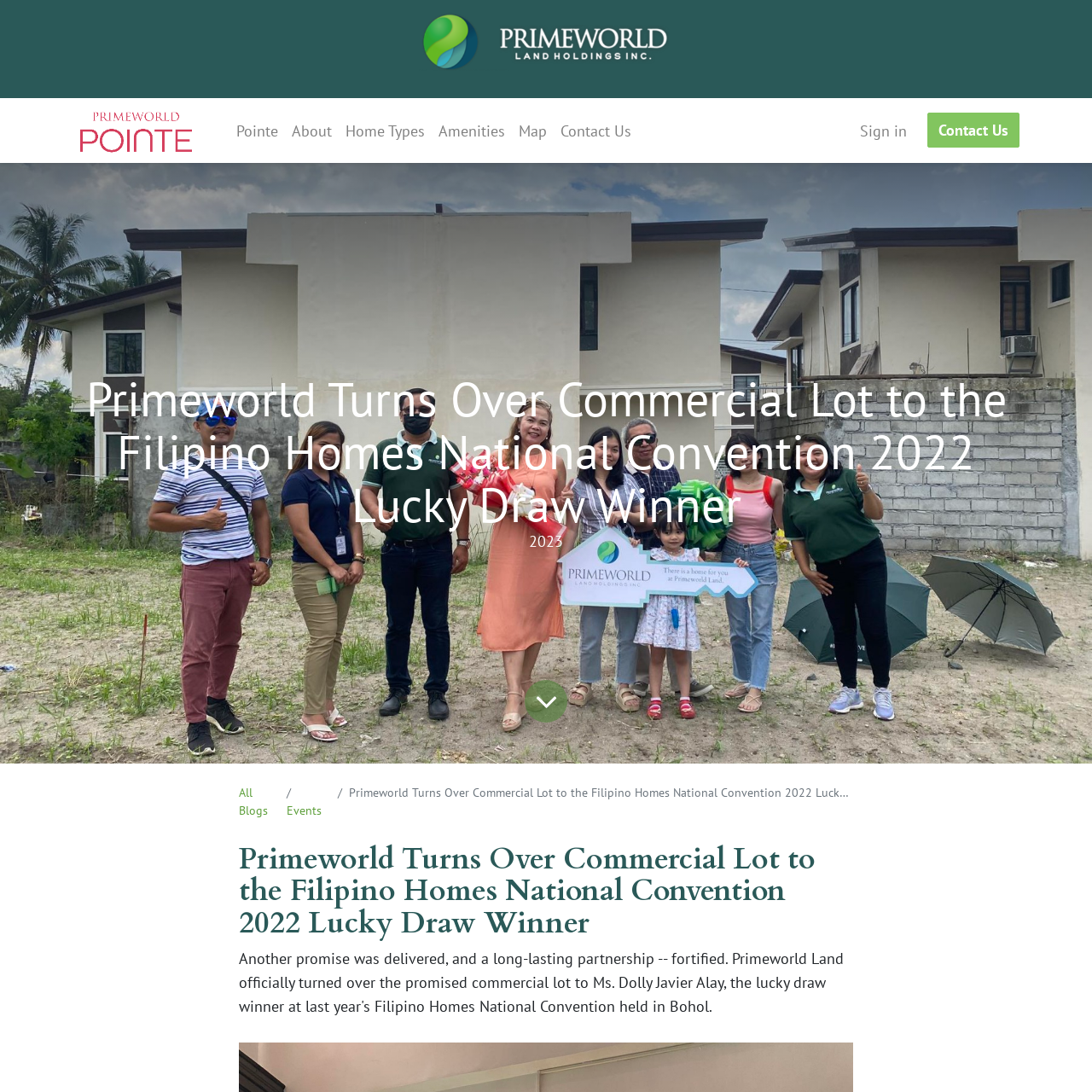Show the bounding box coordinates of the region that should be clicked to follow the instruction: "Click on the rollback button."

None